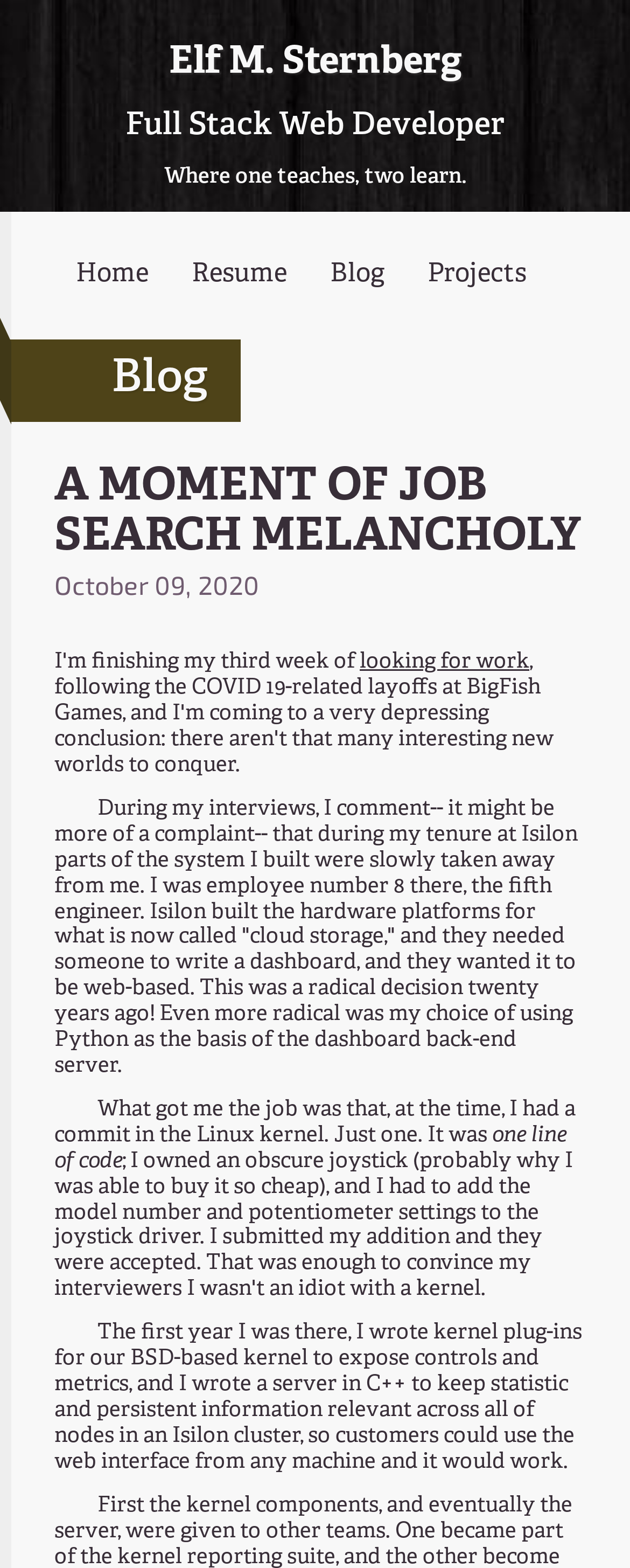Bounding box coordinates should be provided in the format (top-left x, top-left y, bottom-right x, bottom-right y) with all values between 0 and 1. Identify the bounding box for this UI element: Blog

[0.524, 0.165, 0.611, 0.185]